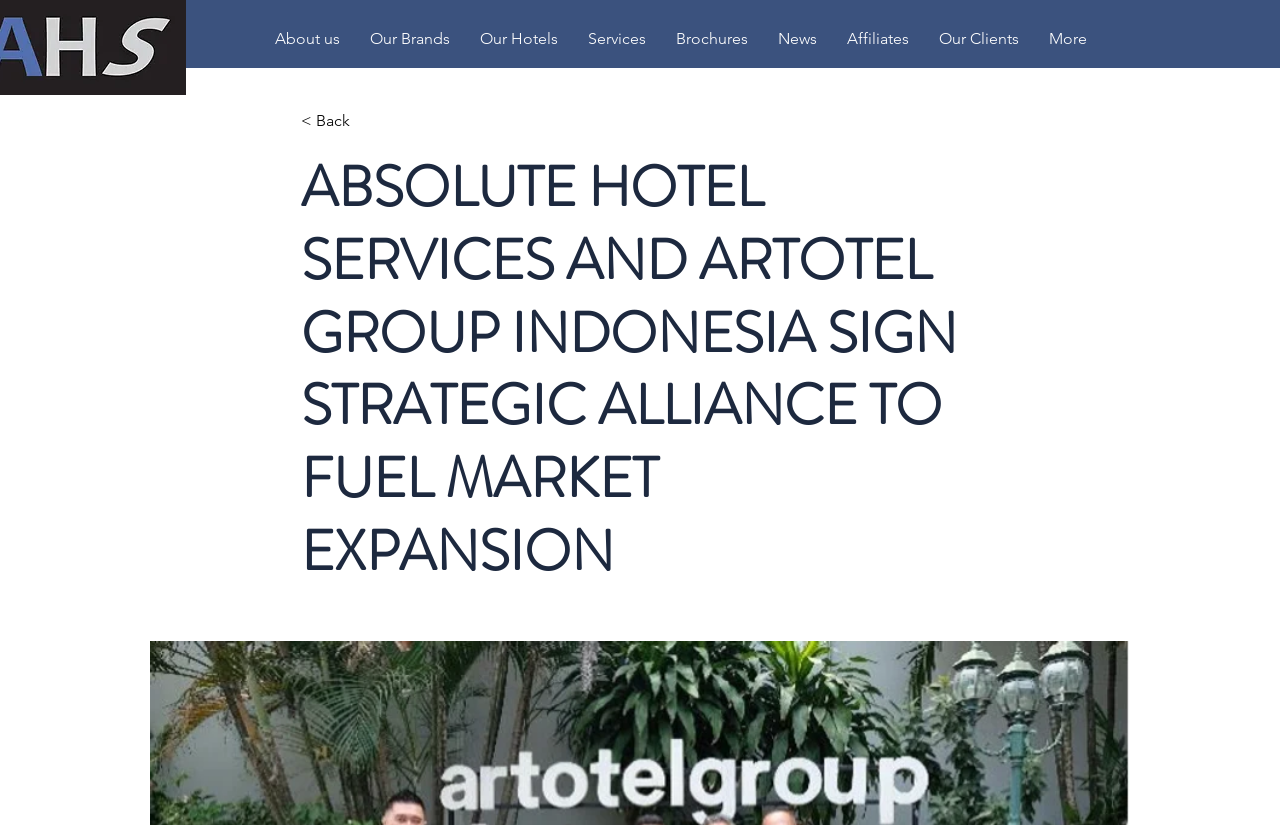Can you find and provide the title of the webpage?

ABSOLUTE HOTEL SERVICES AND ARTOTEL GROUP INDONESIA SIGN STRATEGIC ALLIANCE TO FUEL MARKET EXPANSION